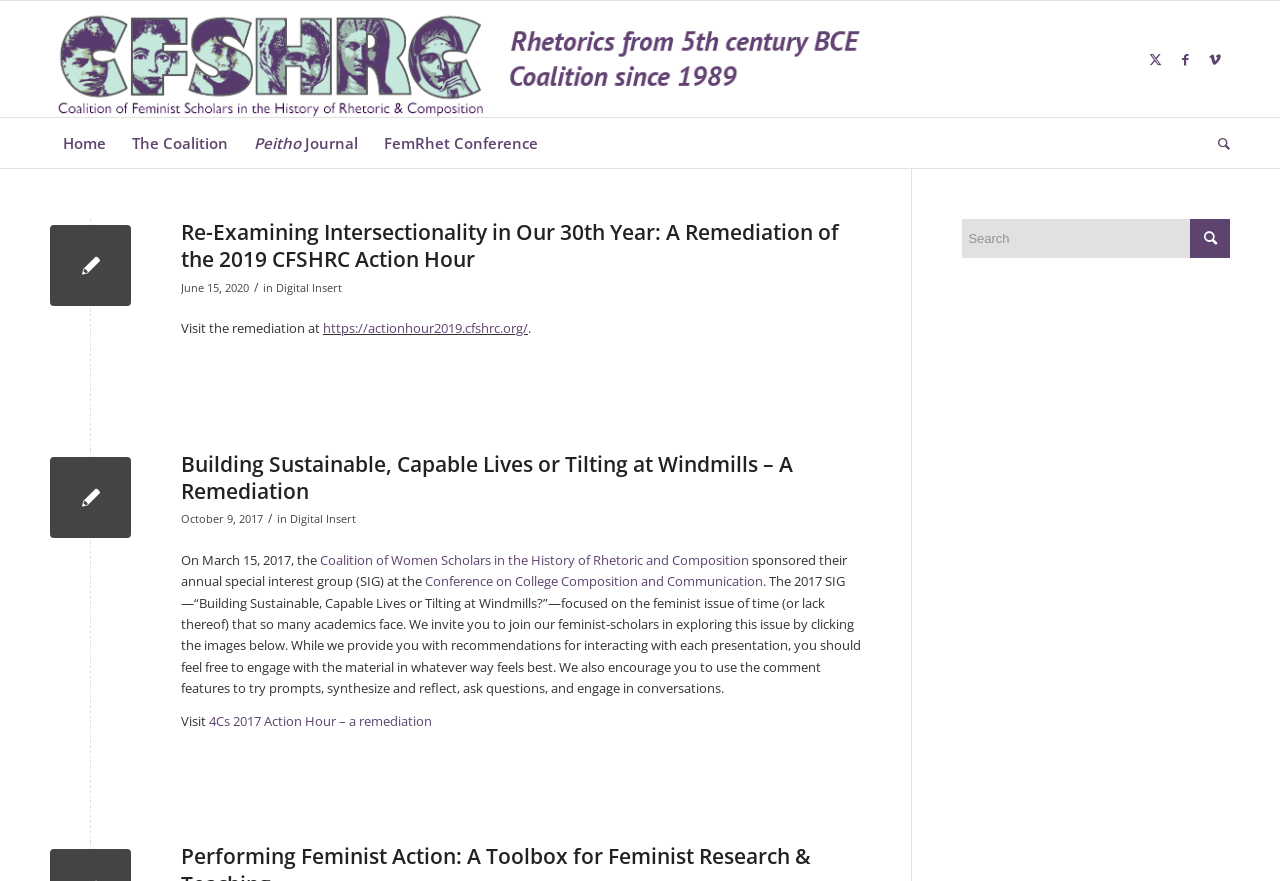Consider the image and give a detailed and elaborate answer to the question: 
How many menu items are there?

I counted the number of menu items by looking at the vertical menu on the left side of the webpage. There are 6 menu items: Home, The Coalition, Peitho Journal, FemRhet Conference, and Search.